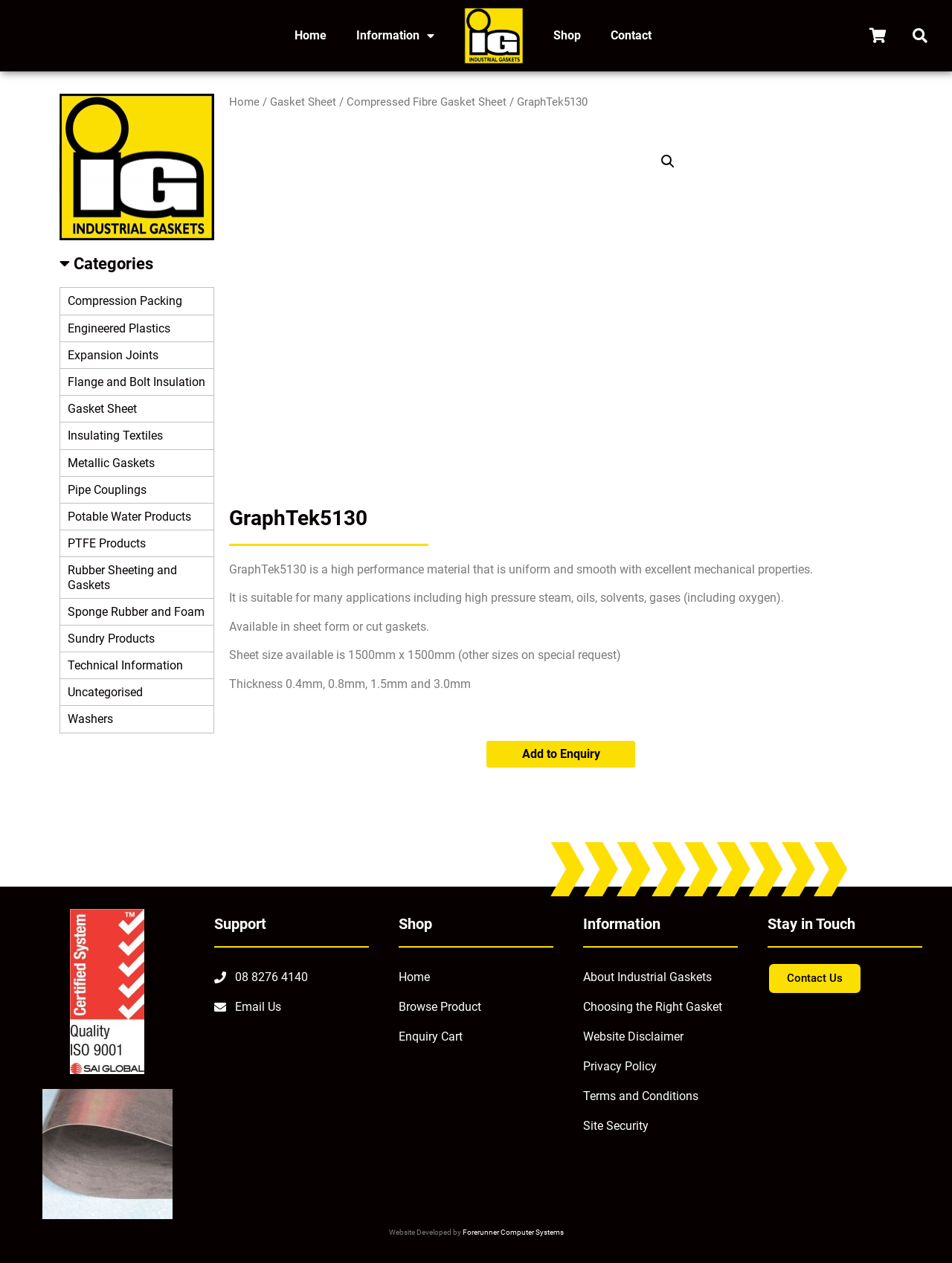Can you specify the bounding box coordinates for the region that should be clicked to fulfill this instruction: "Search for a product".

[0.951, 0.016, 0.978, 0.04]